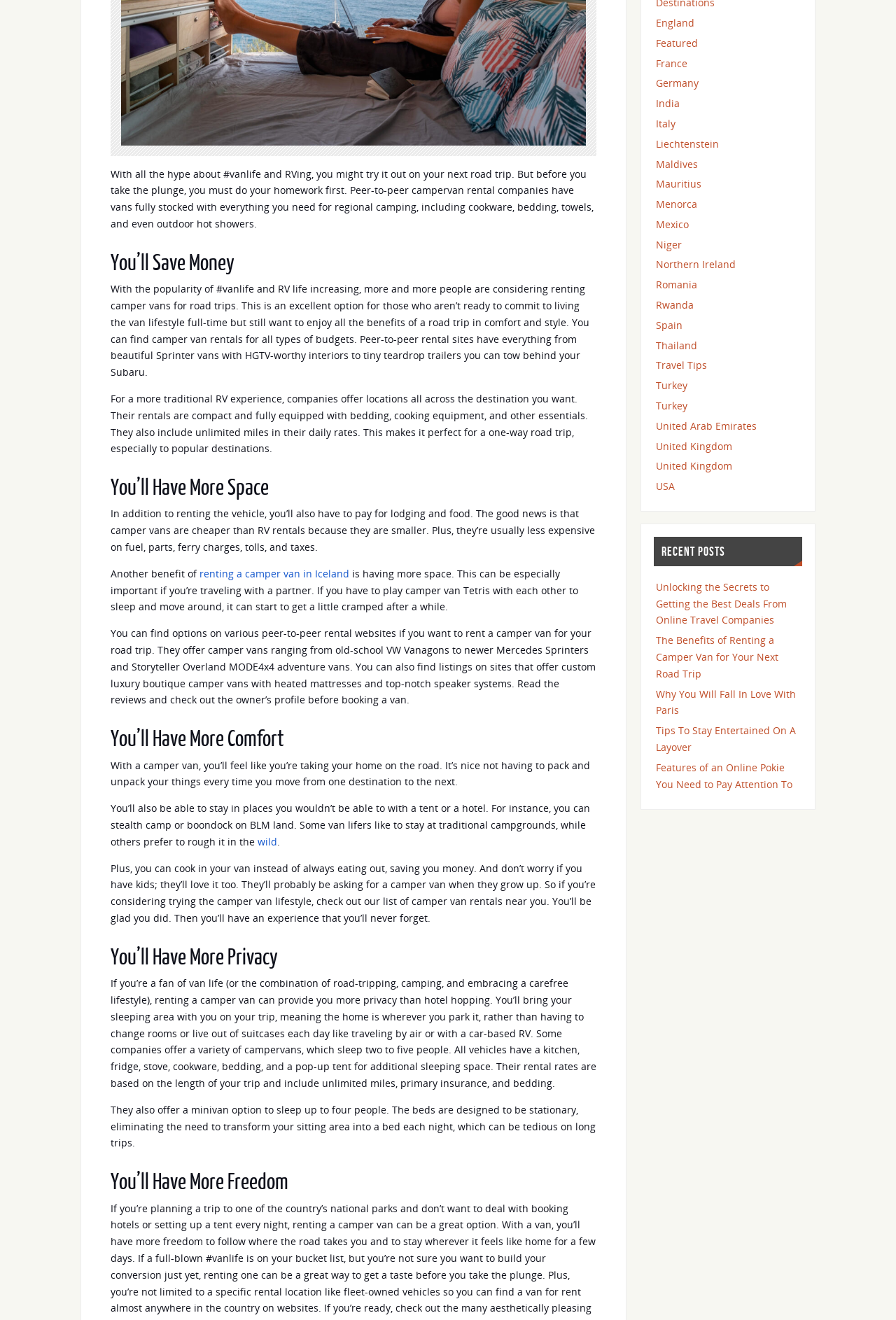Mark the bounding box of the element that matches the following description: "England".

[0.732, 0.012, 0.775, 0.022]